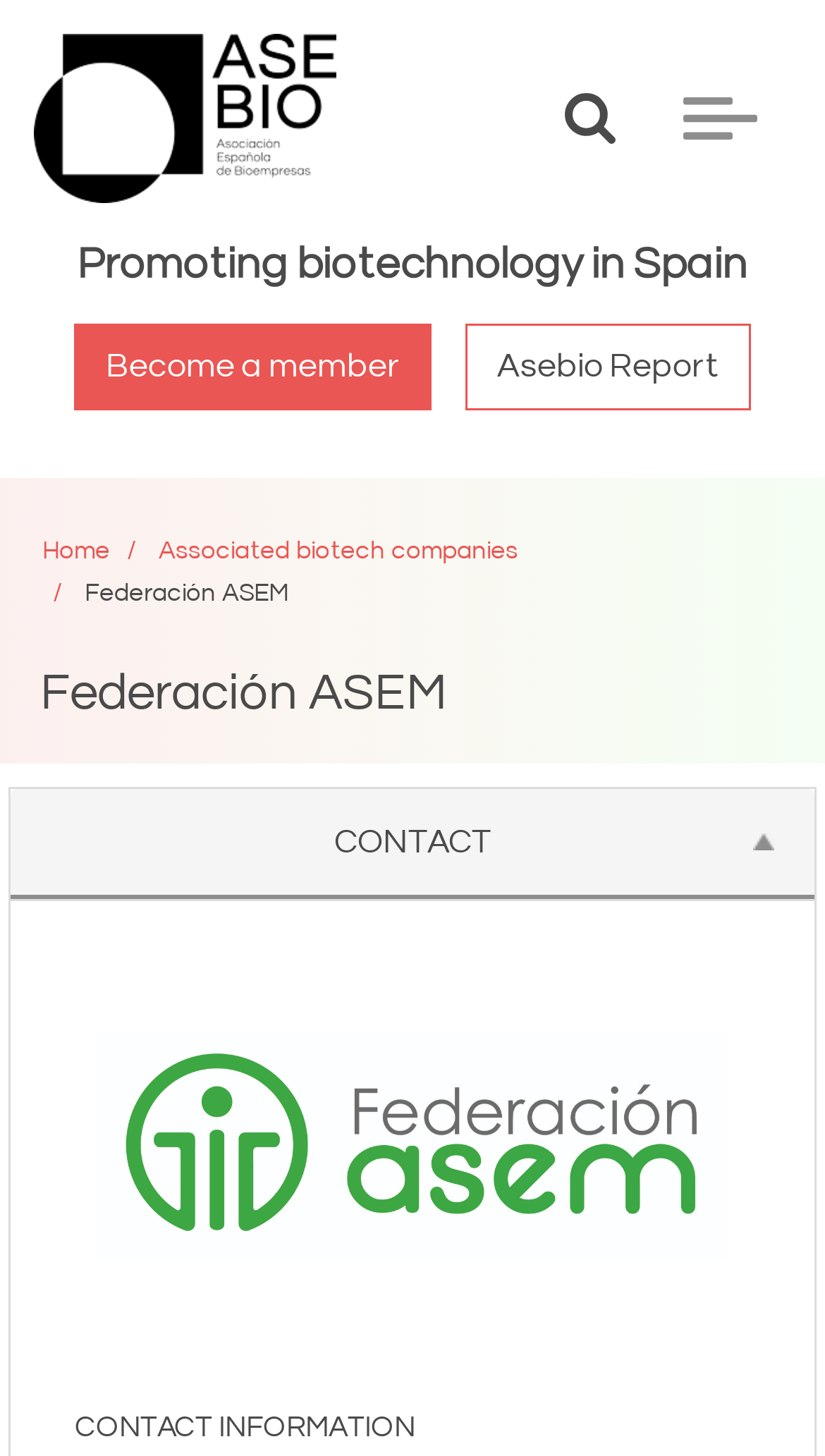Locate the bounding box coordinates of the element that needs to be clicked to carry out the instruction: "Check out Gotham Knights: PC System Requirements Revealed". The coordinates should be given as four float numbers ranging from 0 to 1, i.e., [left, top, right, bottom].

None